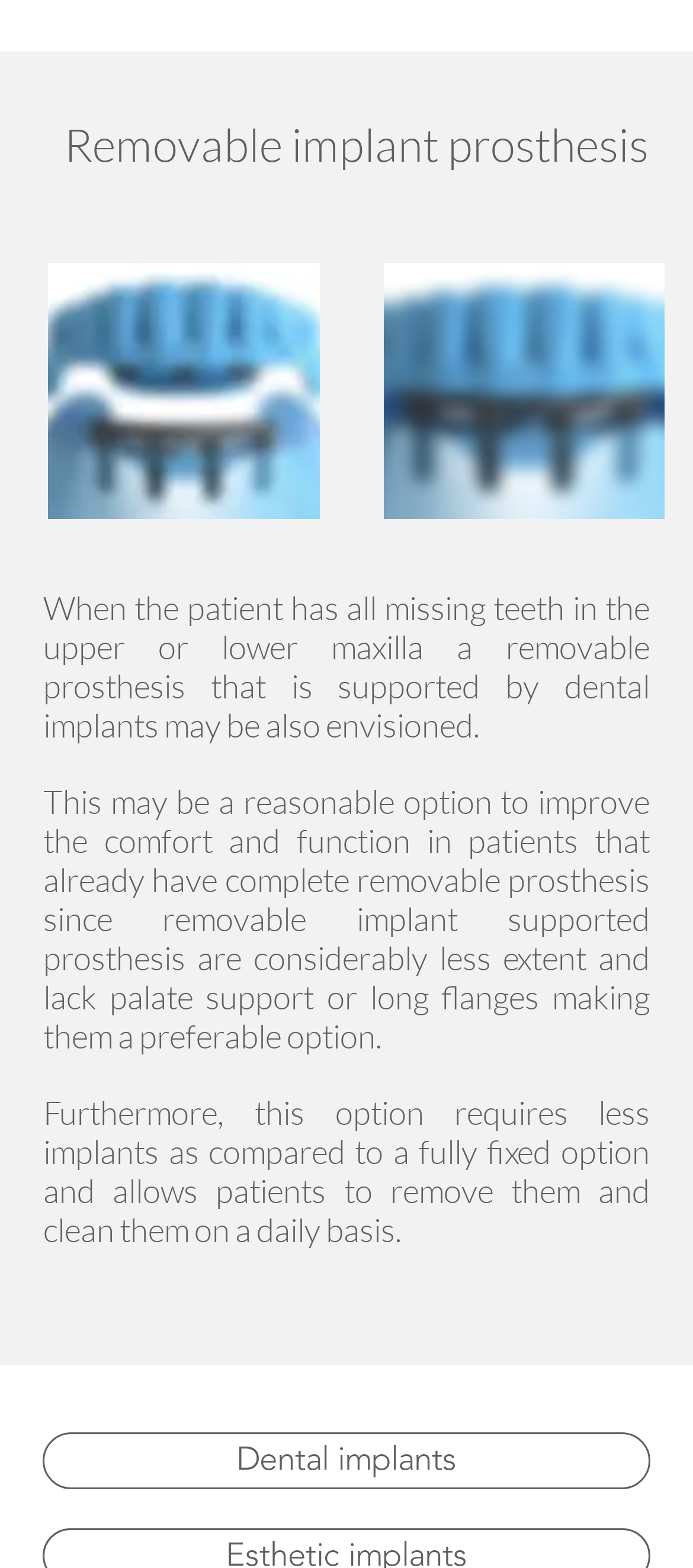Please locate the bounding box coordinates of the element that needs to be clicked to achieve the following instruction: "Learn about Esthetic implants". The coordinates should be four float numbers between 0 and 1, i.e., [left, top, right, bottom].

[0.051, 0.124, 0.769, 0.154]